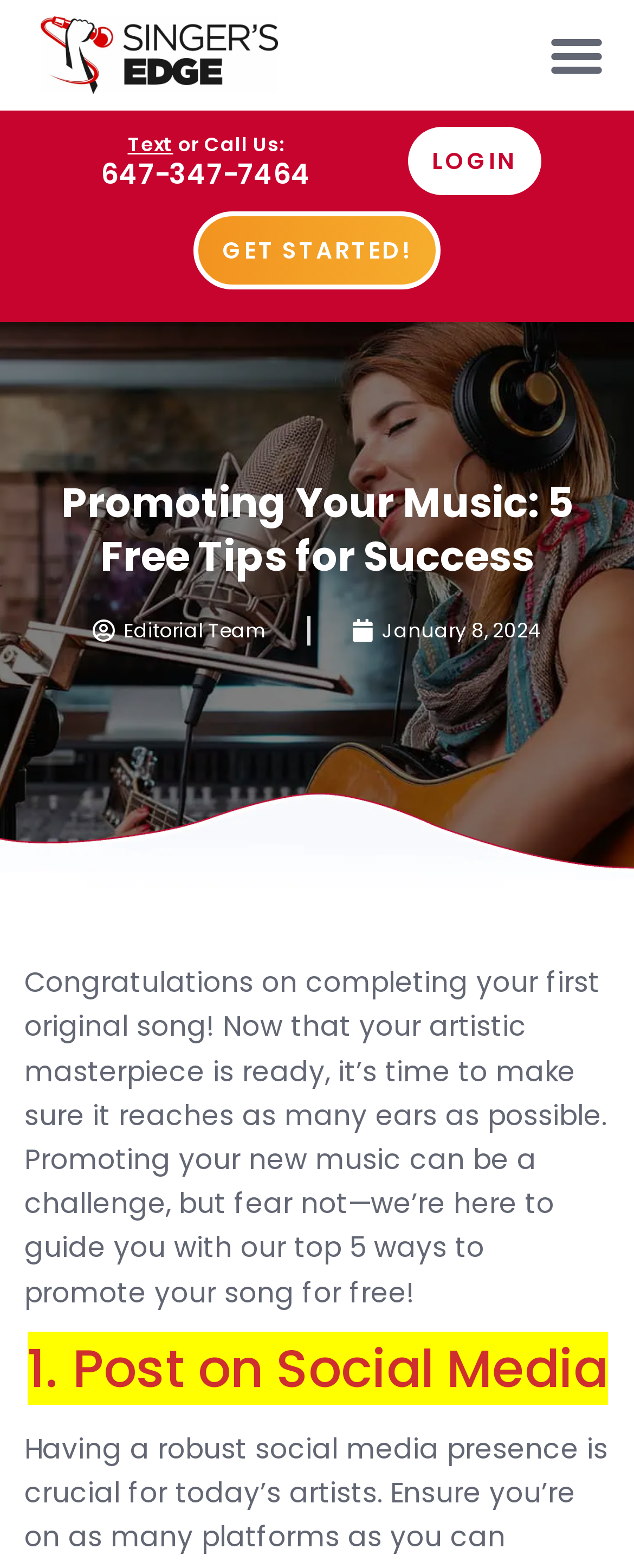What is the first tip to promote music?
Using the image as a reference, answer the question with a short word or phrase.

Post on Social Media